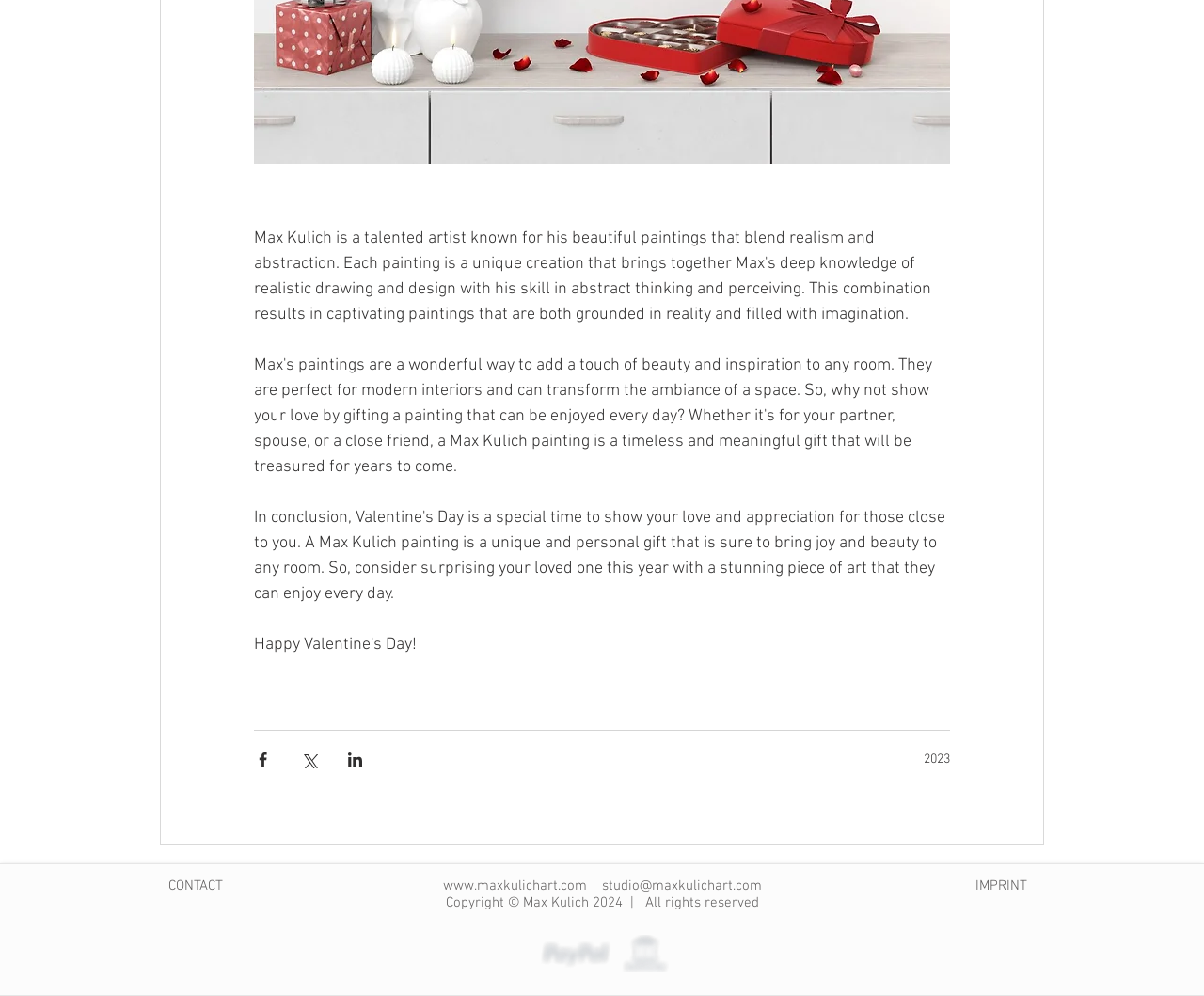Please determine the bounding box coordinates for the element with the description: "www.maxkulichart.com".

[0.368, 0.881, 0.487, 0.898]